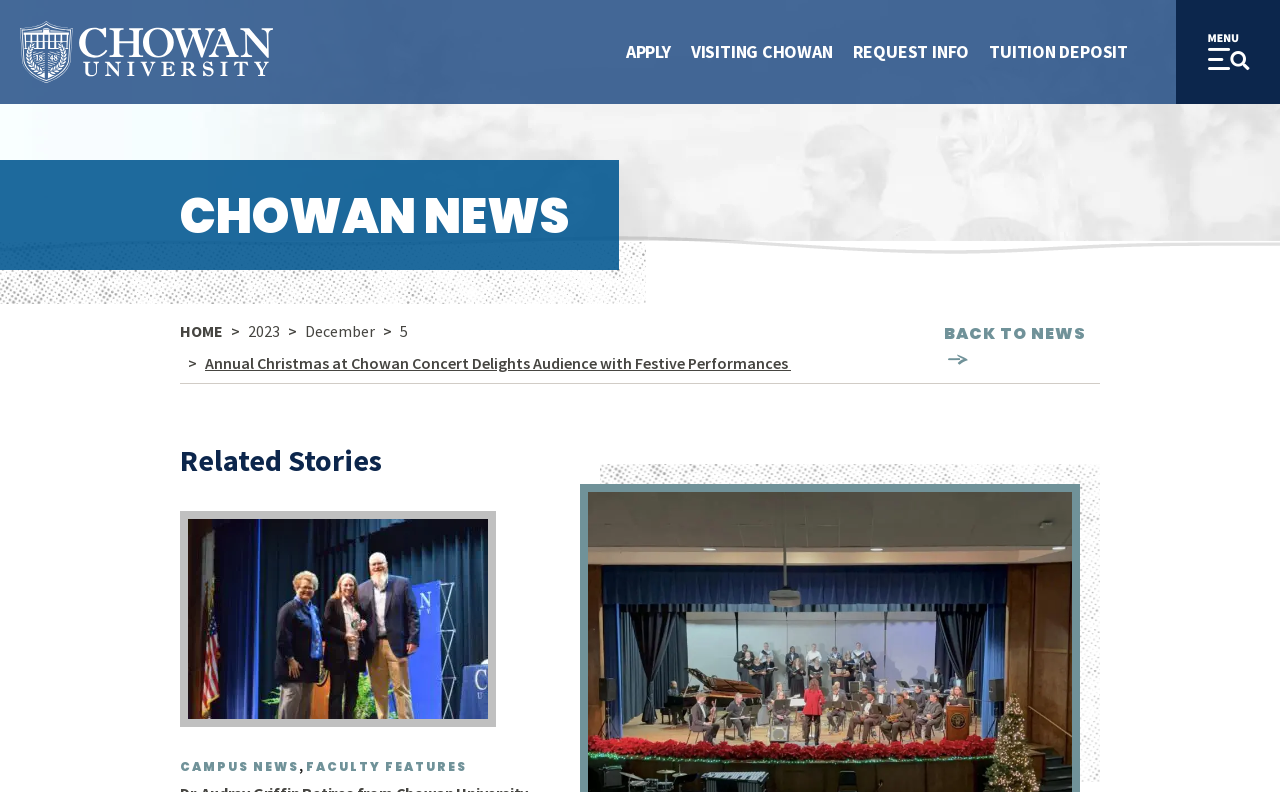Determine the bounding box coordinates for the UI element with the following description: "December". The coordinates should be four float numbers between 0 and 1, represented as [left, top, right, bottom].

[0.238, 0.398, 0.293, 0.438]